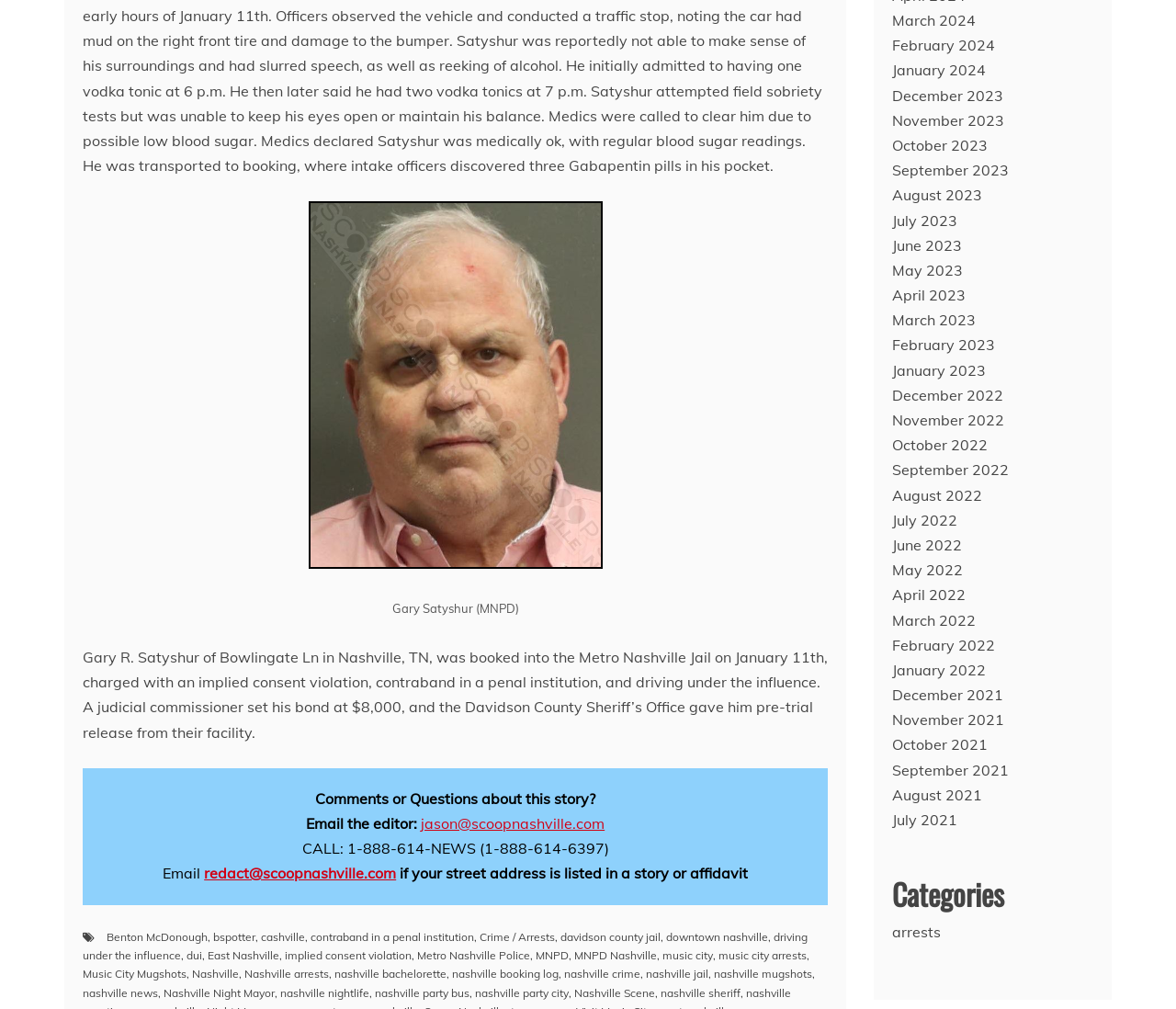Locate the bounding box coordinates of the element that should be clicked to execute the following instruction: "Contact Jason".

[0.358, 0.807, 0.514, 0.825]